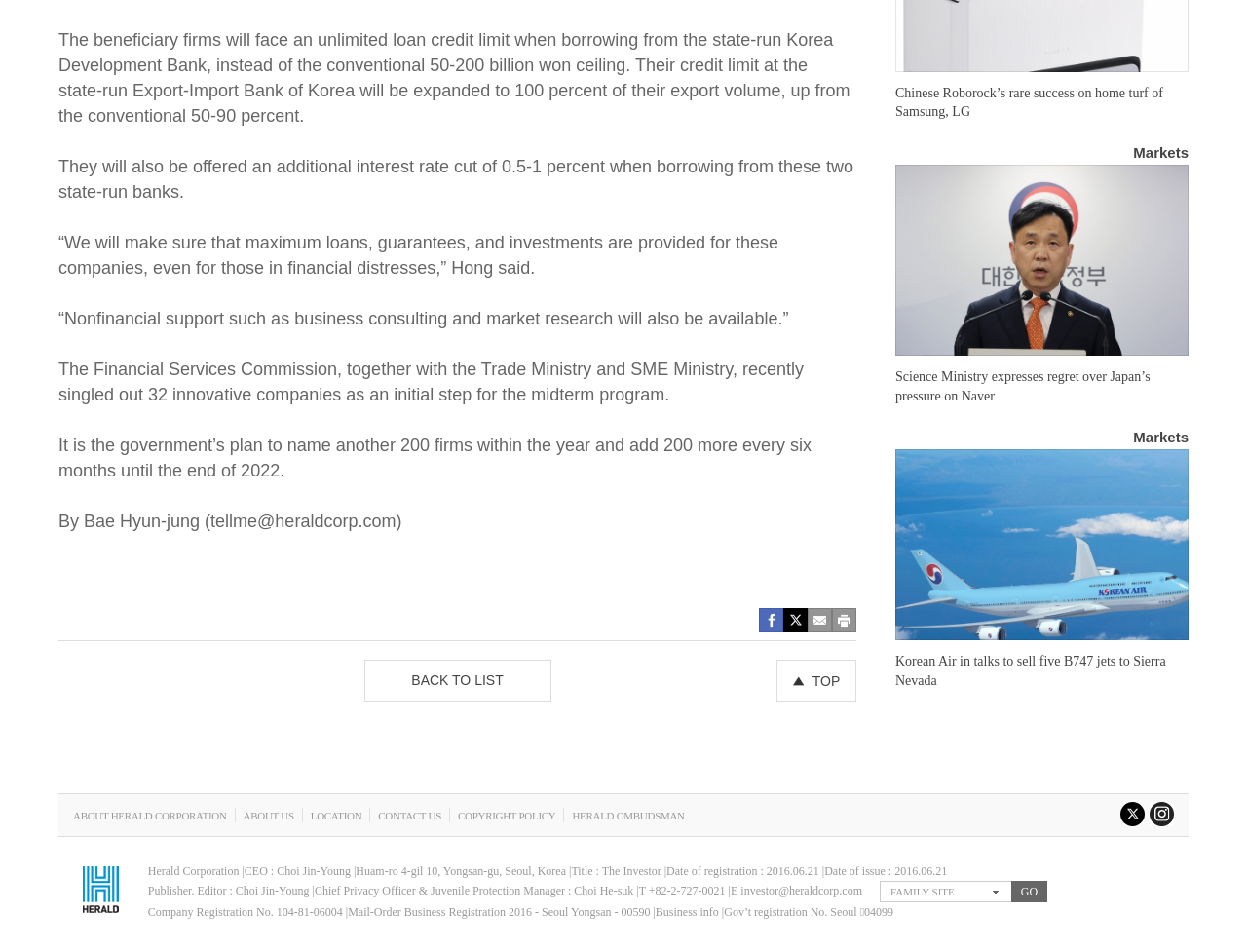What is the purpose of the 'BACK TO LIST' link?
Provide a detailed answer to the question, using the image to inform your response.

Based on the link's text and its position on the webpage, I infer that it allows the user to navigate back to a list of articles or a previous page.